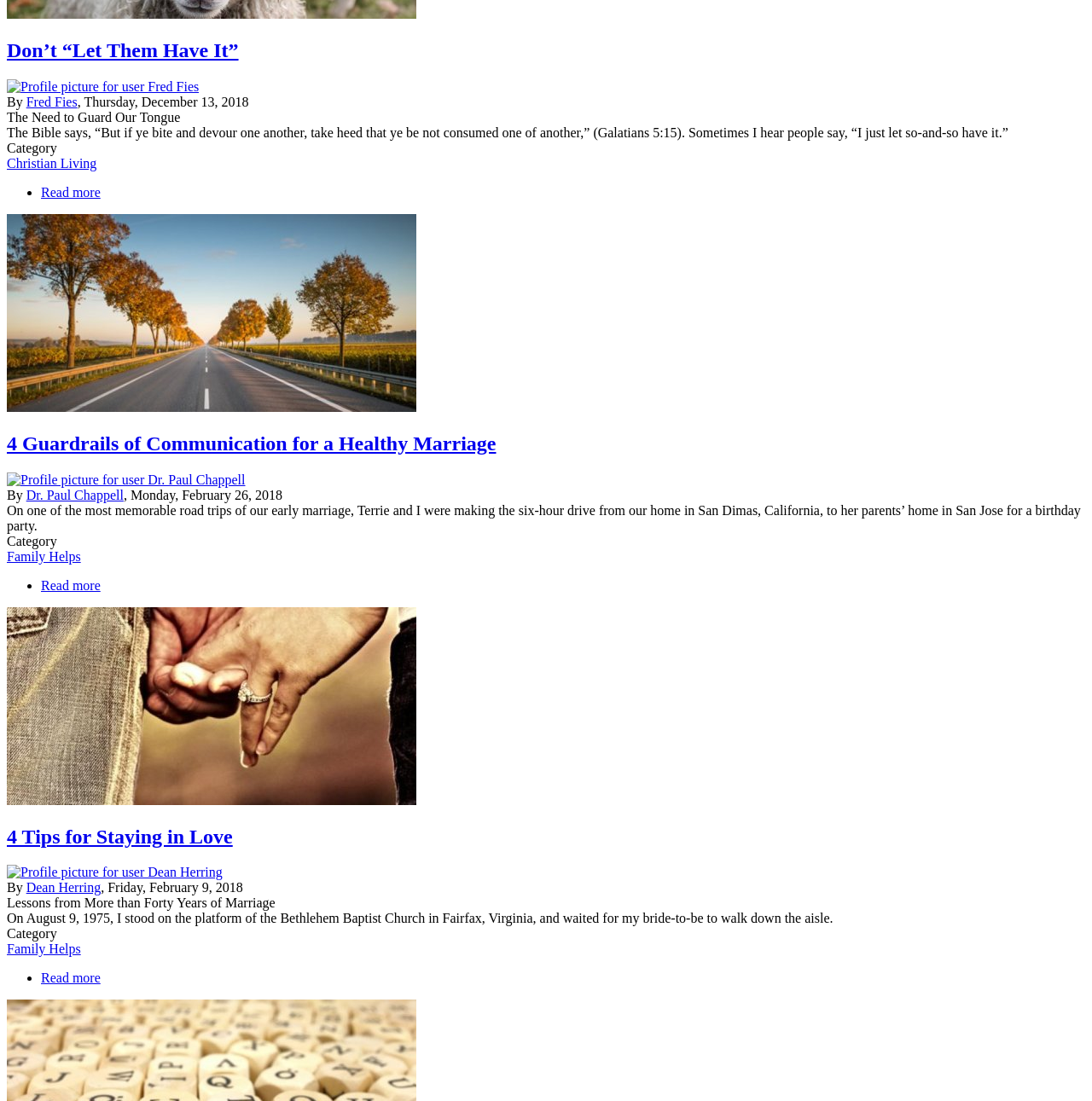Given the element description, predict the bounding box coordinates in the format (top-left x, top-left y, bottom-right x, bottom-right y). Make sure all values are between 0 and 1. Here is the element description: Branding

None